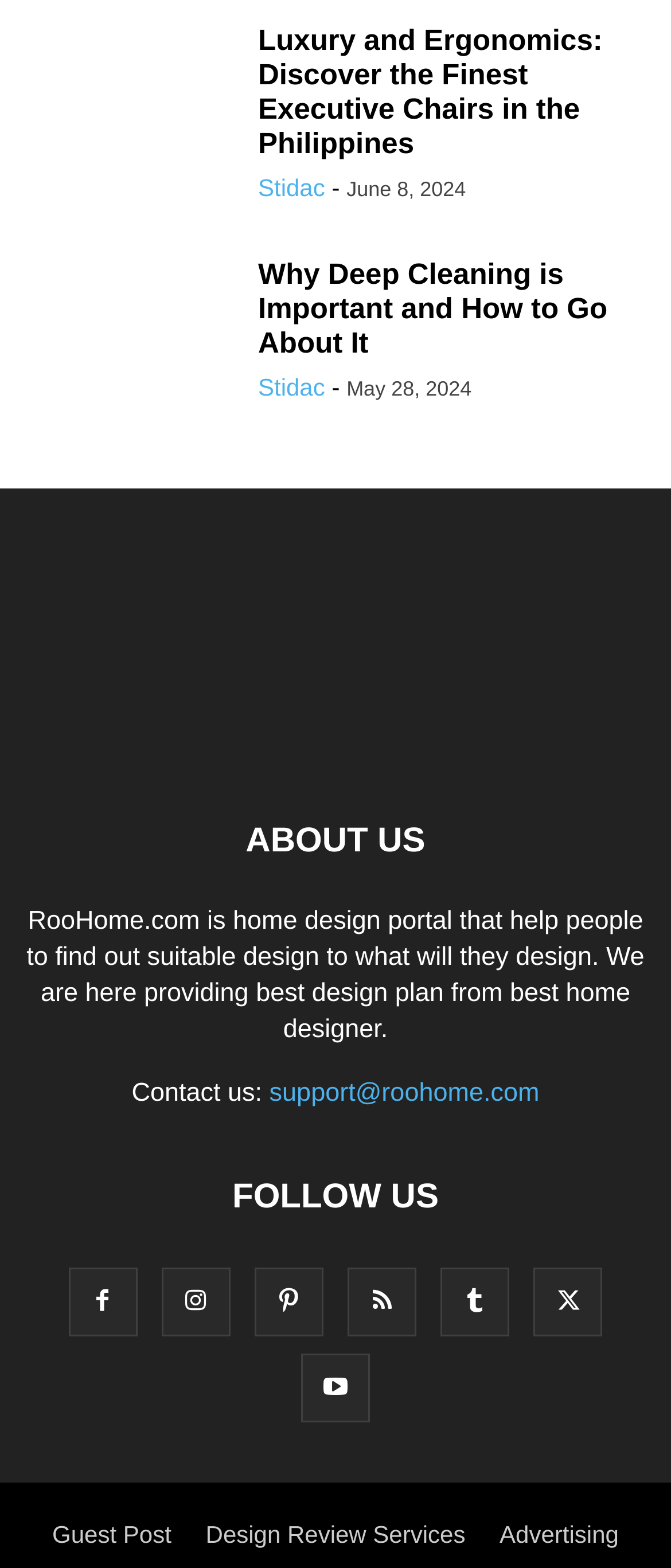How can I contact RooHome.com?
Could you answer the question in a detailed manner, providing as much information as possible?

The 'Contact us' section of the webpage provides an email address 'support@roohome.com' to contact RooHome.com.